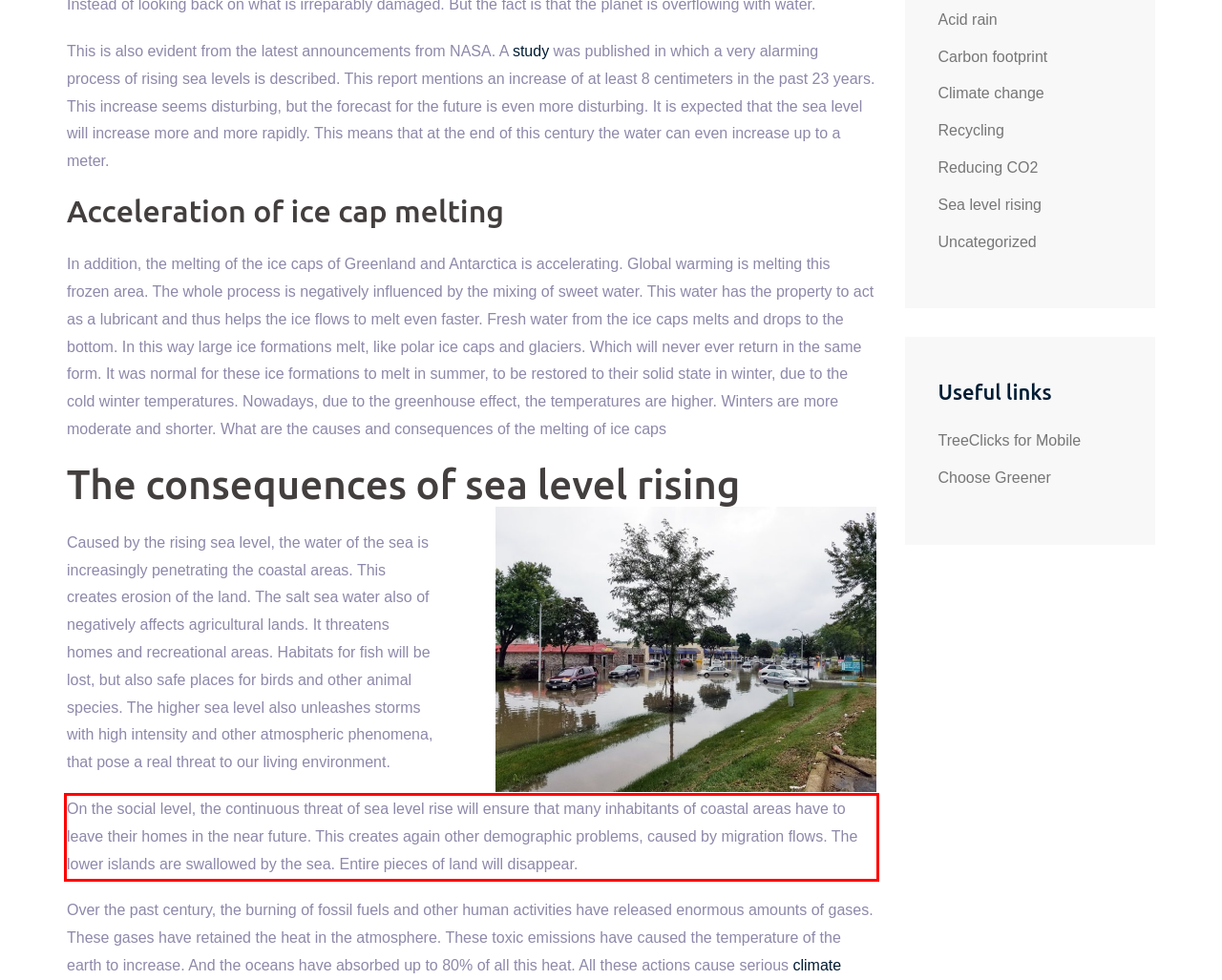With the given screenshot of a webpage, locate the red rectangle bounding box and extract the text content using OCR.

On the social level, the continuous threat of sea level rise will ensure that many inhabitants of coastal areas have to leave their homes in the near future. This creates again other demographic problems, caused by migration flows. The lower islands are swallowed by the sea. Entire pieces of land will disappear.